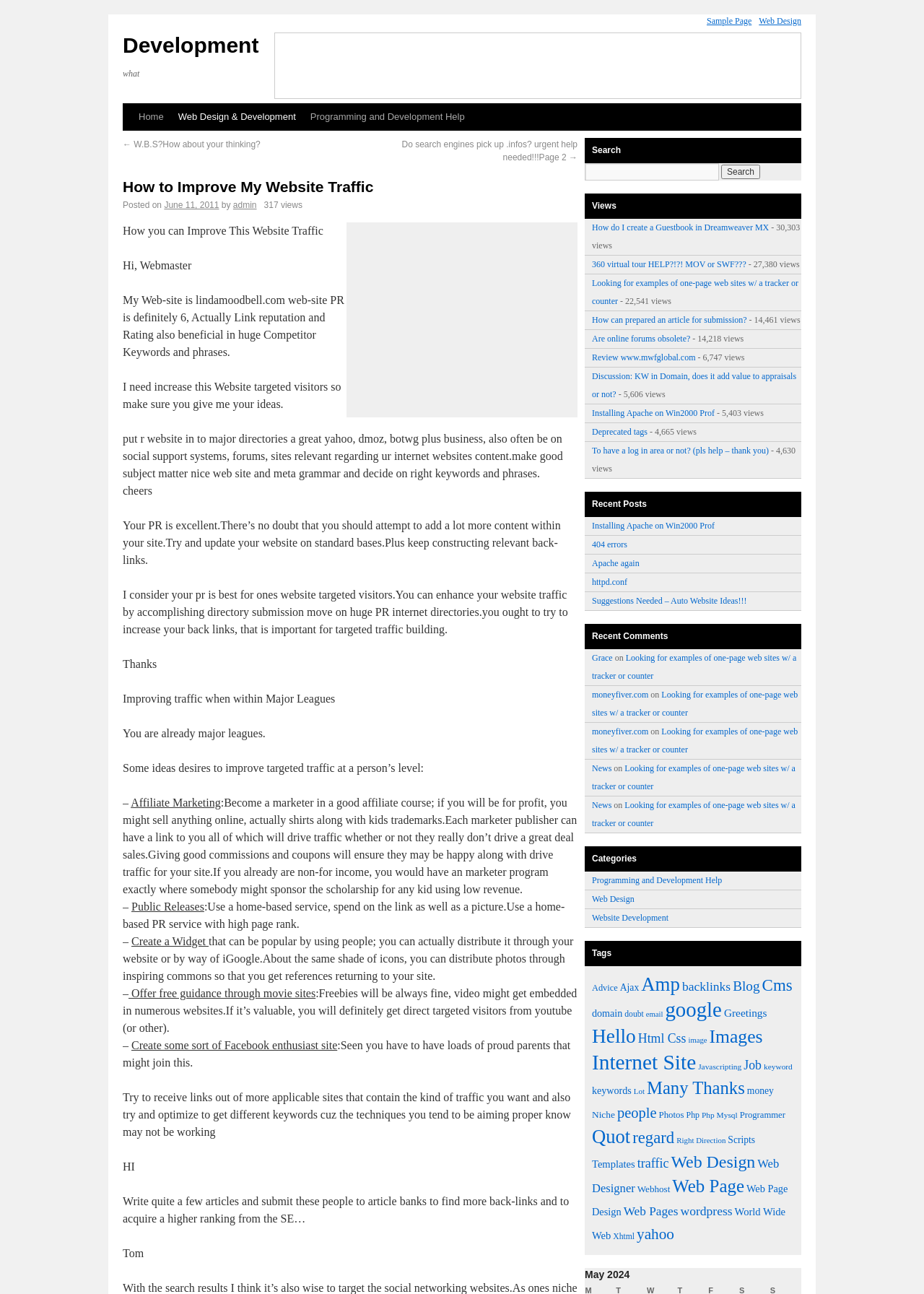Please identify the bounding box coordinates of the region to click in order to complete the task: "Check the 'Views' of 'How do I create a Guestbook in Dreamweaver MX'". The coordinates must be four float numbers between 0 and 1, specified as [left, top, right, bottom].

[0.641, 0.172, 0.866, 0.194]